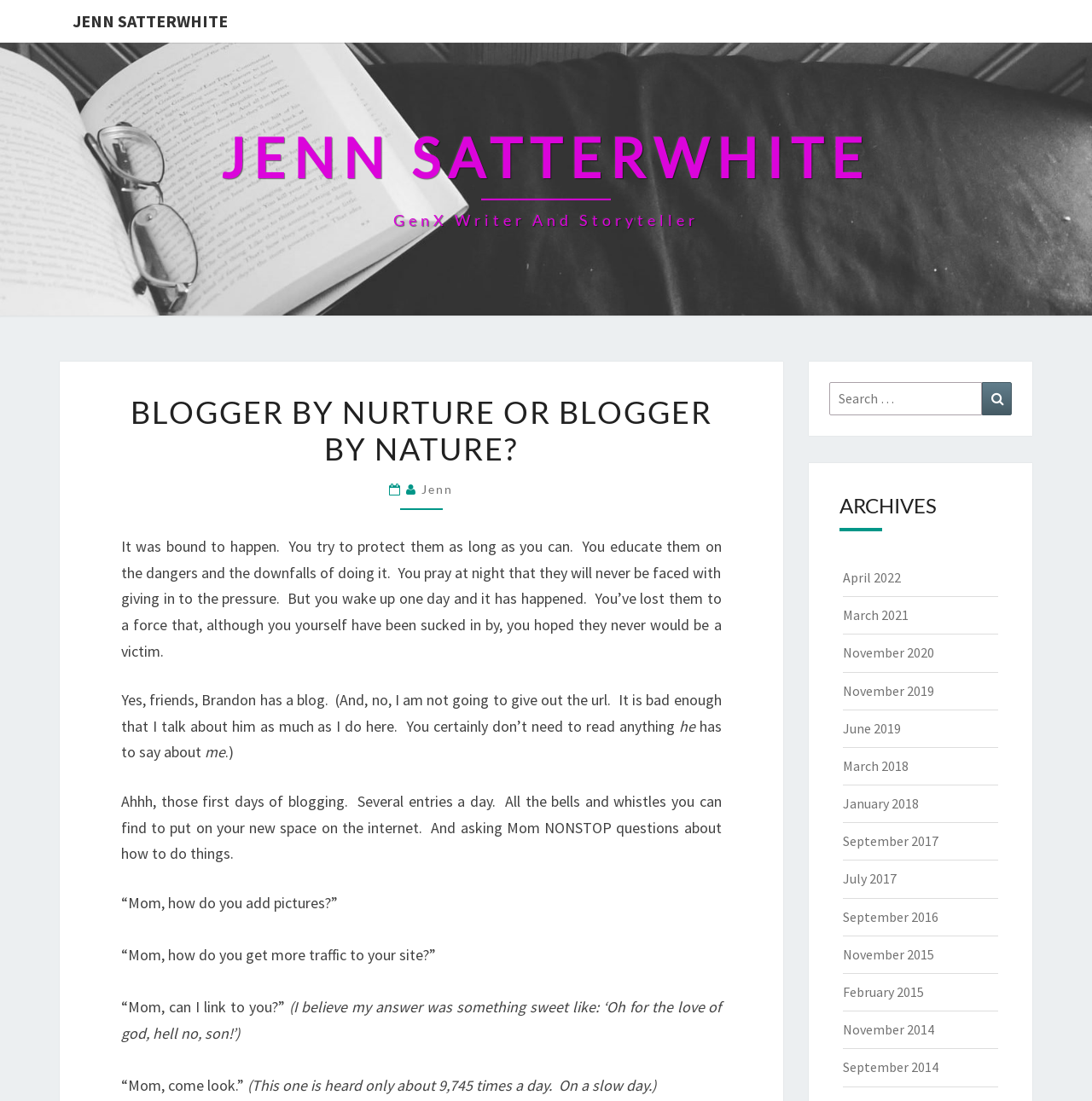Can you give a detailed response to the following question using the information from the image? What is Brandon doing?

The text on the webpage mentions 'Brandon has a blog' and describes his early days of blogging, indicating that Brandon is engaged in blogging activities.